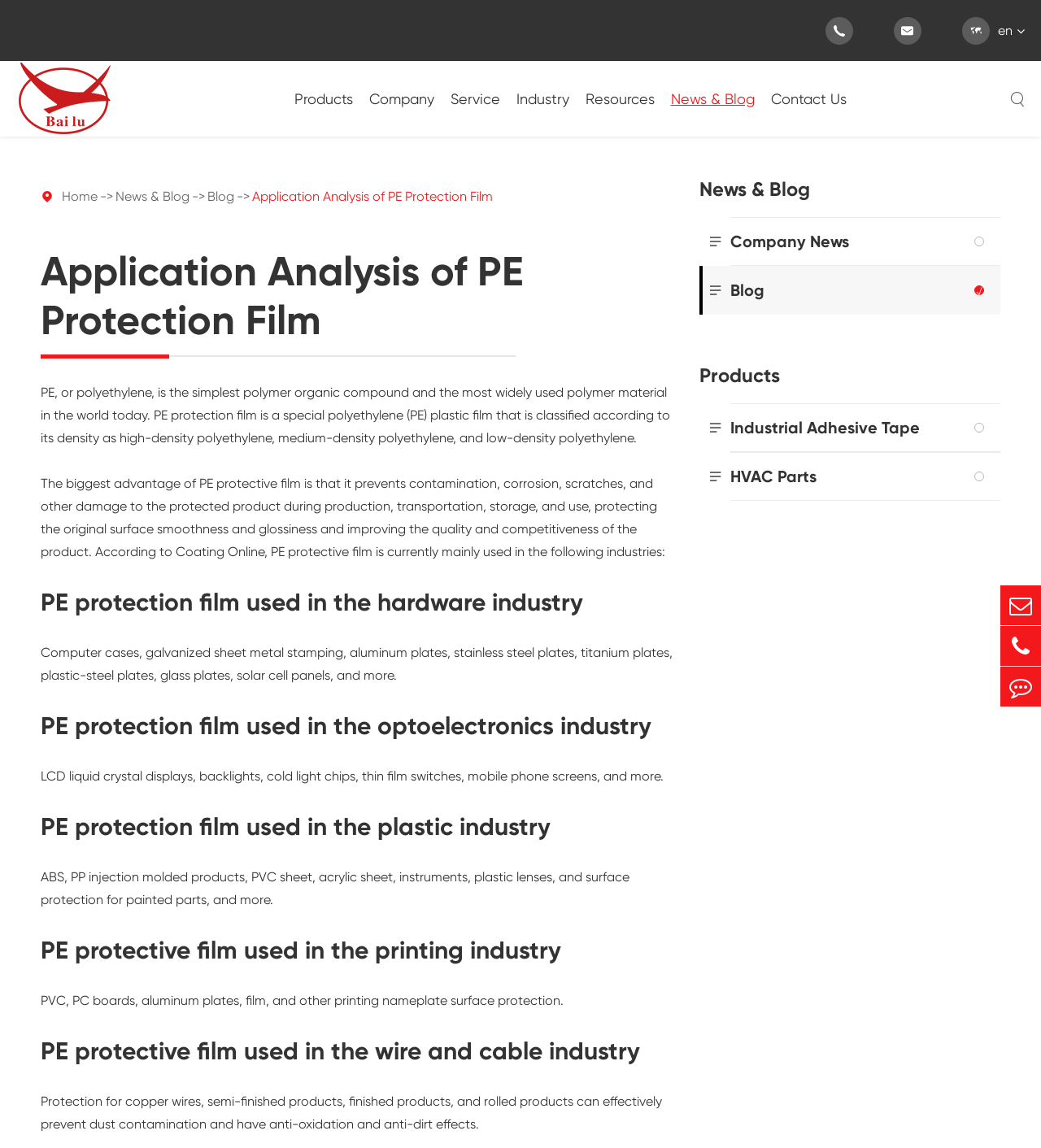What is the last industry mentioned to use PE protection film?
Answer the question with a single word or phrase by looking at the picture.

Wire and cable industry